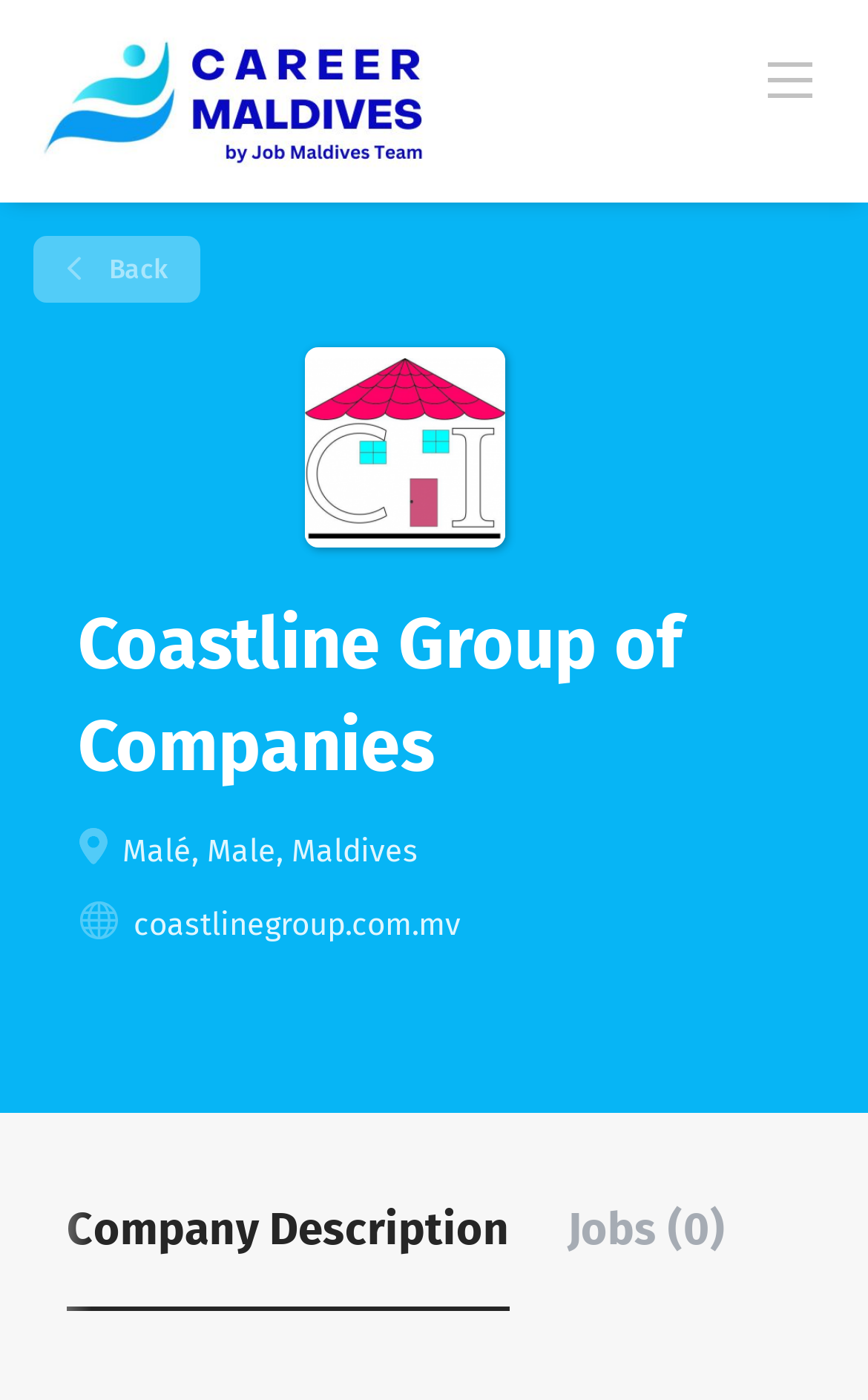Describe in detail what you see on the webpage.

The webpage is a job listing page for Coastline Group of Companies on Career Maldives. At the top left, there is a link to "Career Maldives" accompanied by an image with the same name. On the top right, there is a link to a "Navigation Menu". 

Below the top section, there is a link to go "Back" on the top left. The main content starts with a heading that reads "Coastline Group of Companies", which is centered at the top. 

Under the heading, there is a text that reads "Malé, Male, Maldives", indicating the location of the company. Next to it, there is a link to the company's website, "coastlinegroup.com.mv", which opens in a new window.

At the bottom of the page, there is a horizontal tab list with two tabs: "Company Description" and "Jobs (0)". The "Jobs (0)" tab suggests that there are no job listings currently available.